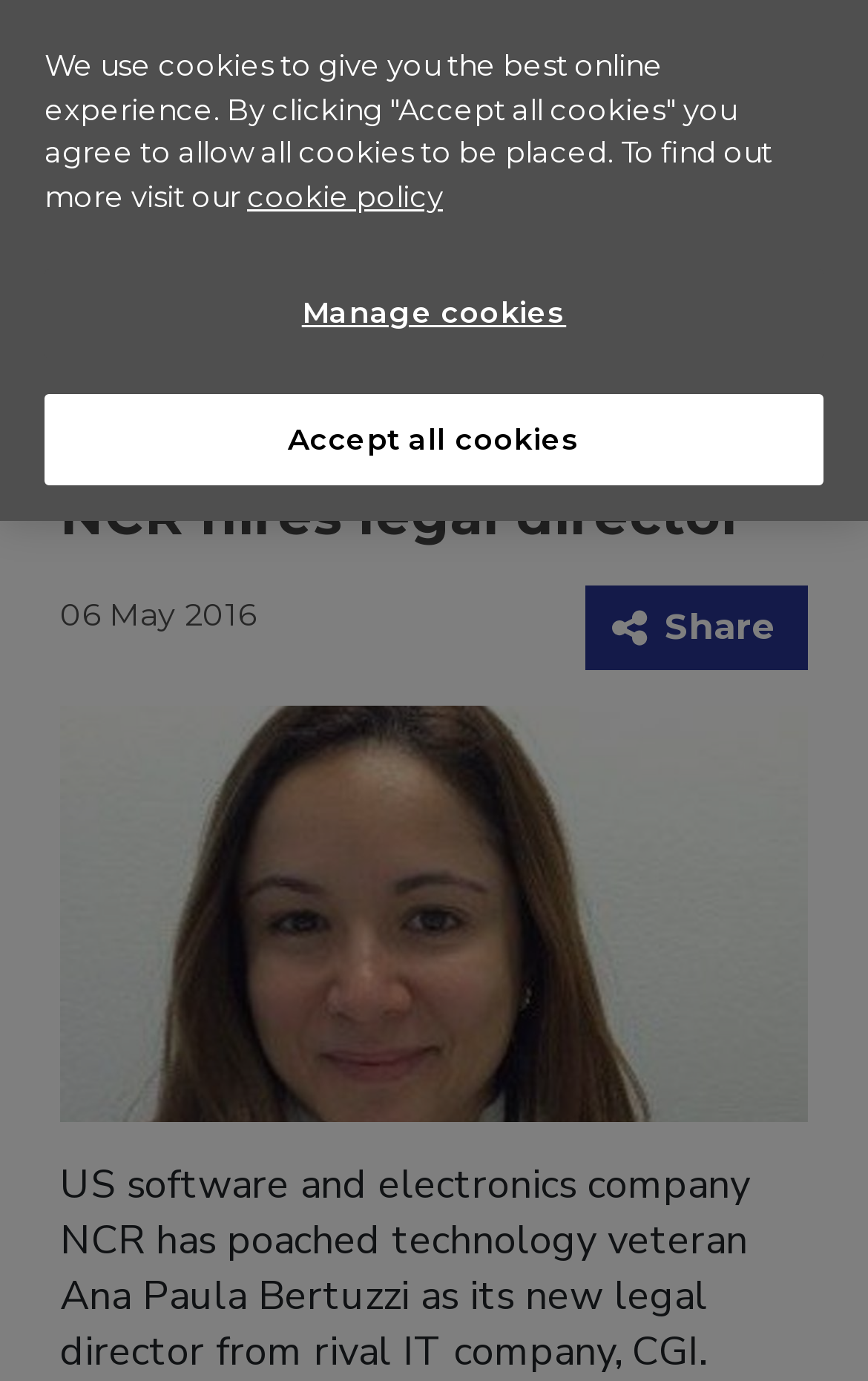Please find the bounding box for the UI component described as follows: "cookie policy".

[0.285, 0.128, 0.51, 0.154]